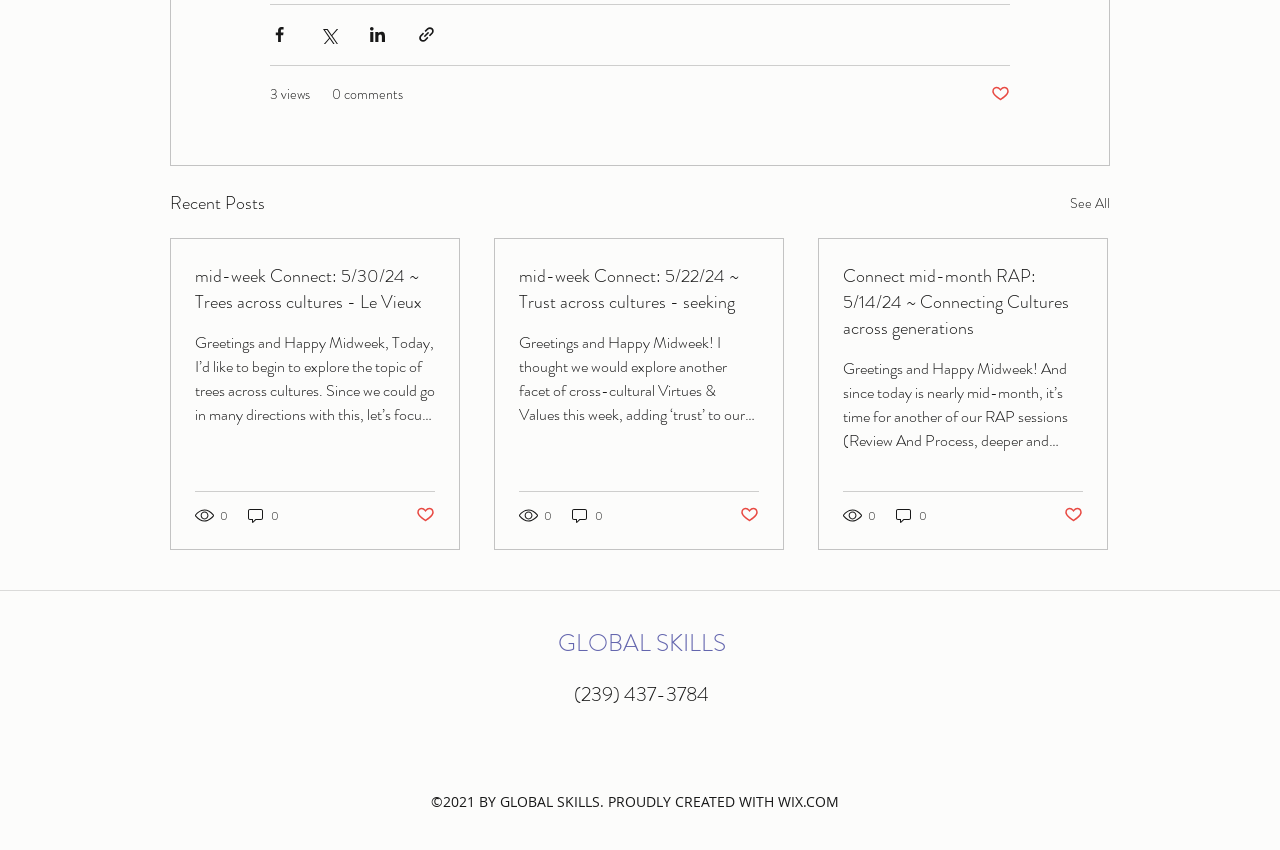What is the purpose of the buttons at the top?
Analyze the image and provide a thorough answer to the question.

The buttons at the top, including 'Share via Facebook', 'Share via Twitter', 'Share via LinkedIn', and 'Share via link', are used to share posts on different social media platforms or via a link.